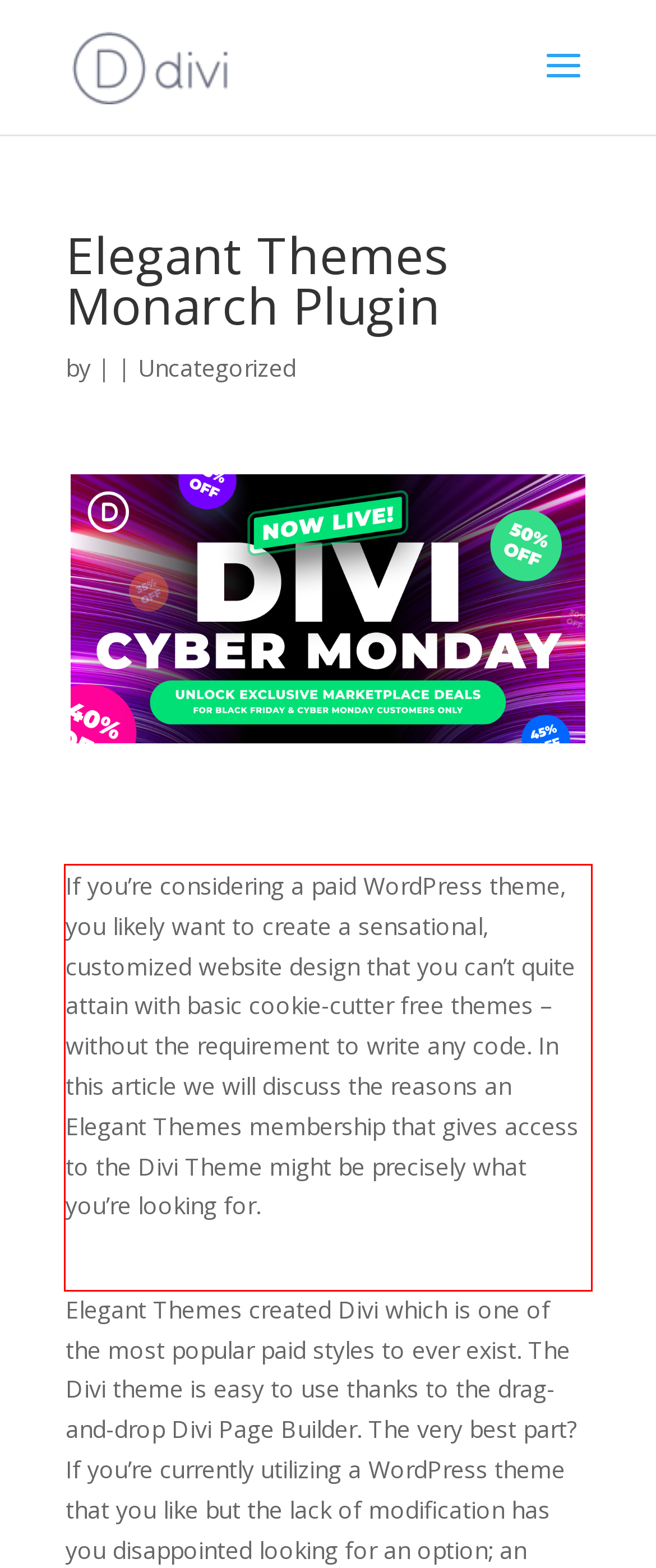Given a screenshot of a webpage with a red bounding box, please identify and retrieve the text inside the red rectangle.

If you’re considering a paid WordPress theme, you likely want to create a sensational, customized website design that you can’t quite attain with basic cookie-cutter free themes – without the requirement to write any code. In this article we will discuss the reasons an Elegant Themes membership that gives access to the Divi Theme might be precisely what you’re looking for. elegant themes monarch plugin